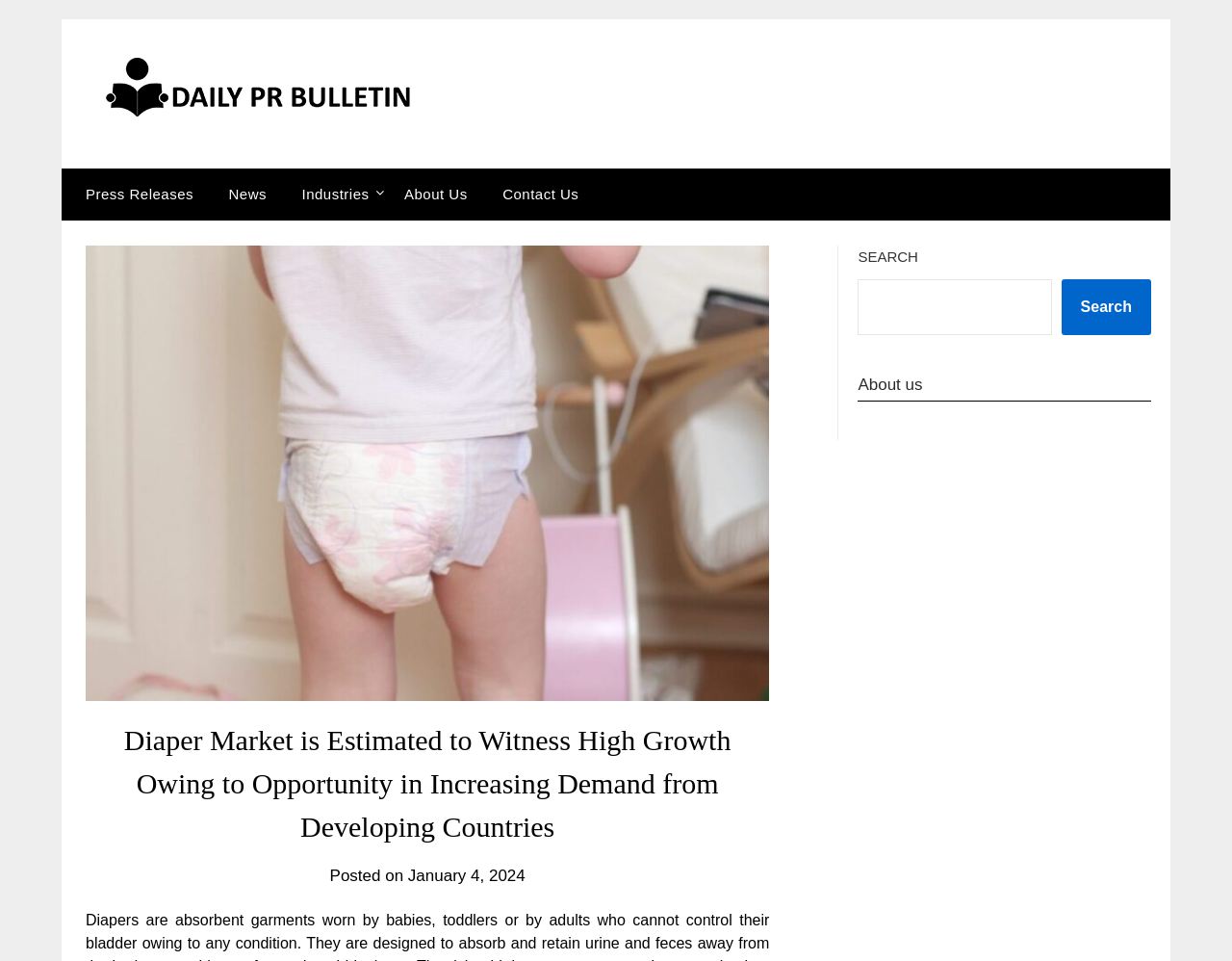What is the date of the latest article?
Respond with a short answer, either a single word or a phrase, based on the image.

January 4, 2024